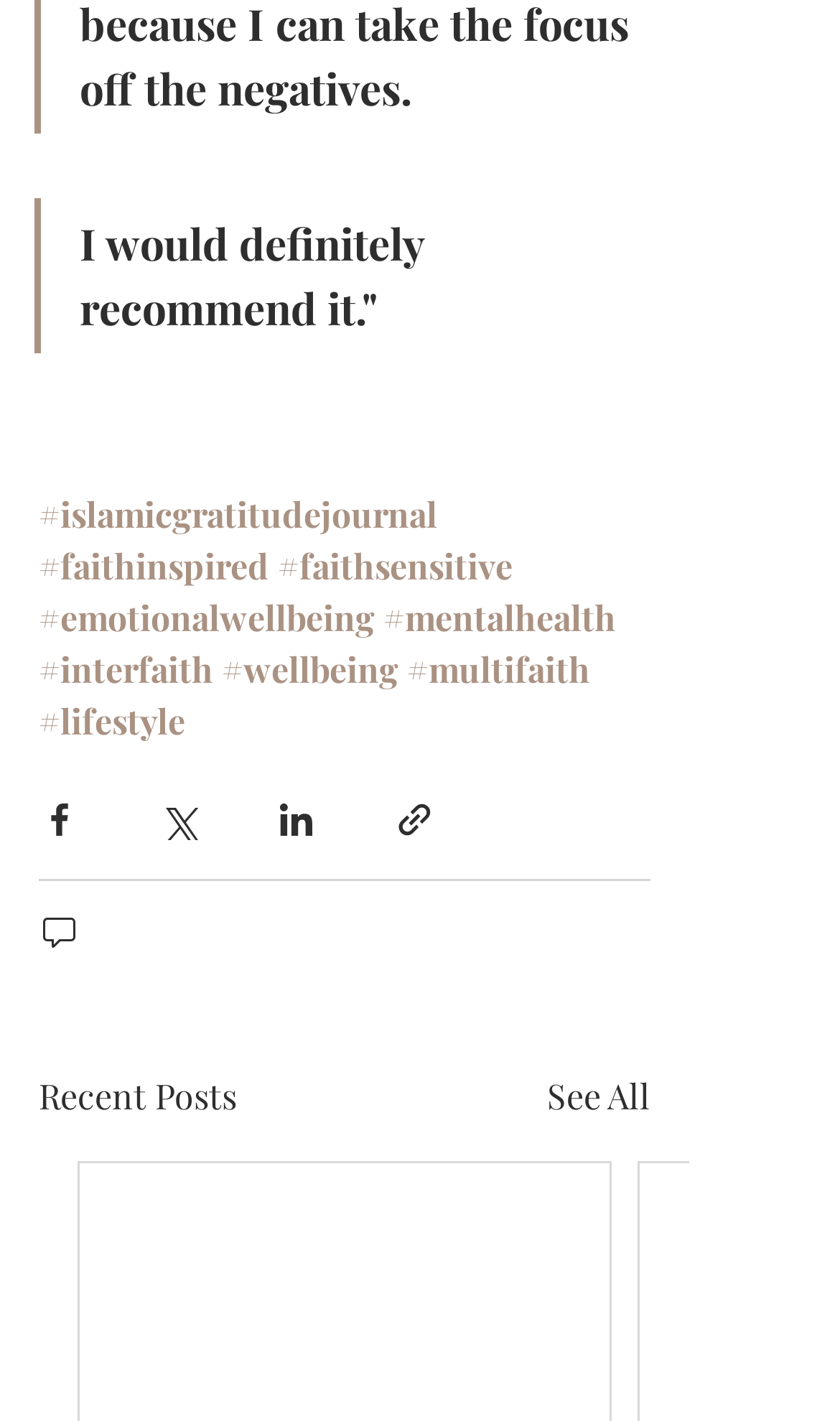Find and provide the bounding box coordinates for the UI element described here: "aria-label="0 comments"". The coordinates should be given as four float numbers between 0 and 1: [left, top, right, bottom].

[0.046, 0.641, 0.1, 0.67]